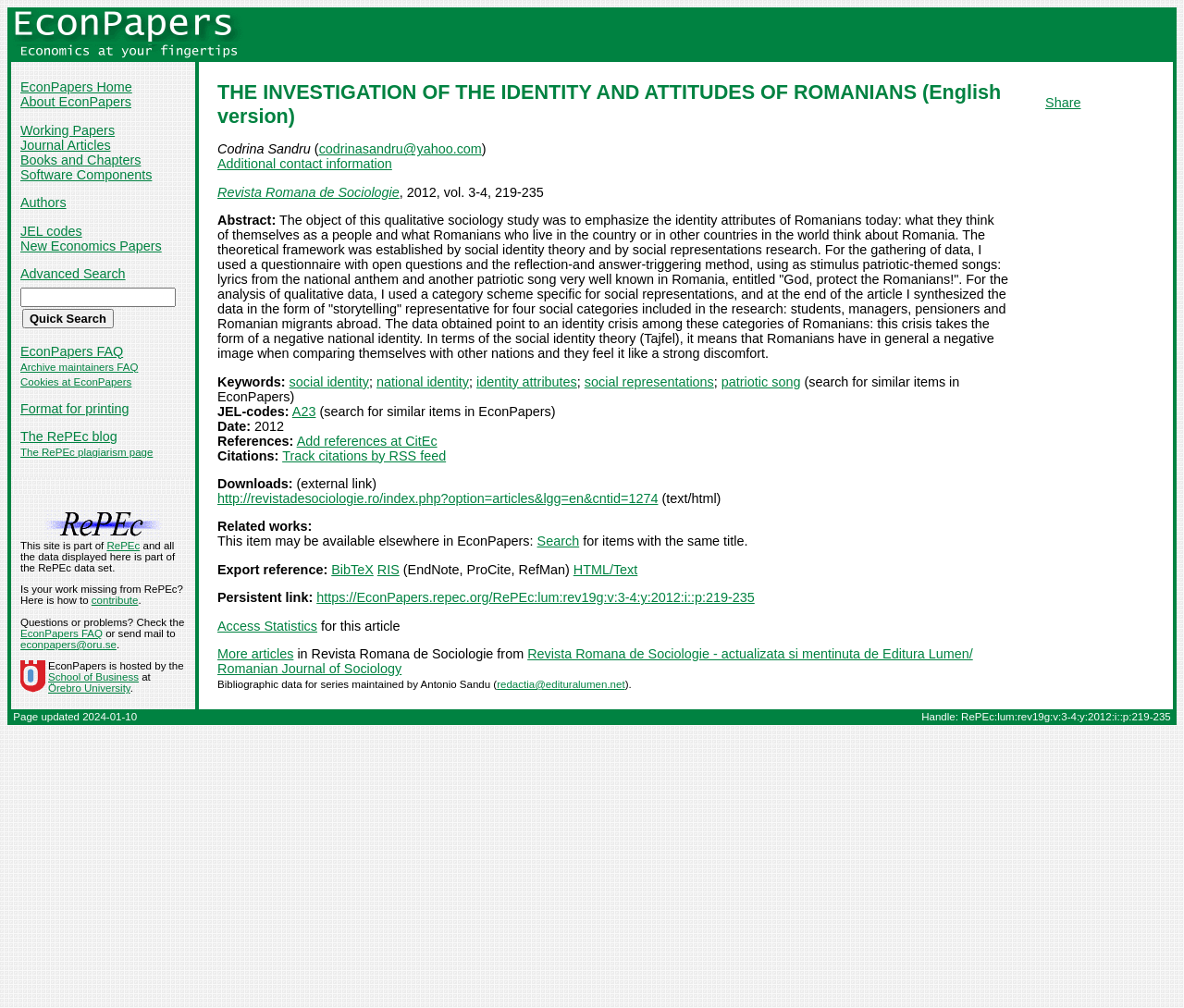Please identify the coordinates of the bounding box for the clickable region that will accomplish this instruction: "Access the article at Revista Romana de Sociologie".

[0.184, 0.487, 0.556, 0.502]